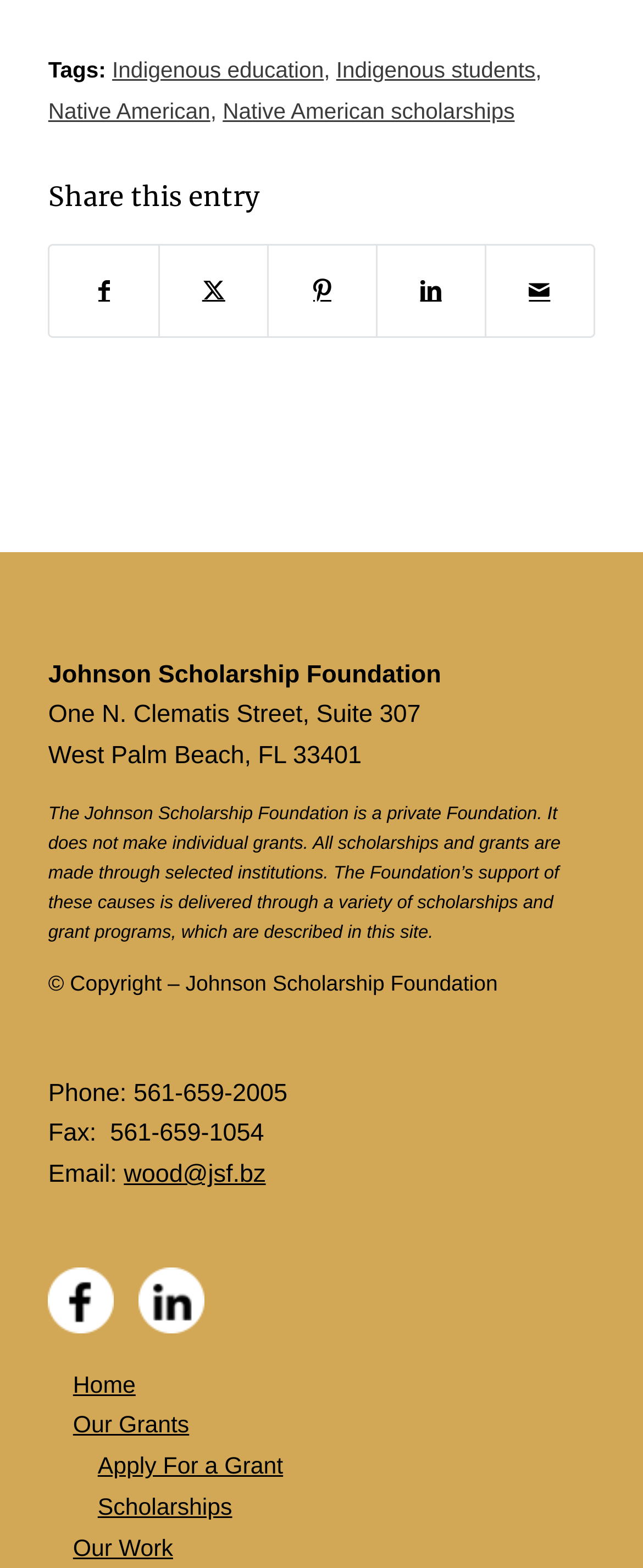Could you determine the bounding box coordinates of the clickable element to complete the instruction: "Follow us on LinkedIn"? Provide the coordinates as four float numbers between 0 and 1, i.e., [left, top, right, bottom].

[0.216, 0.808, 0.319, 0.85]